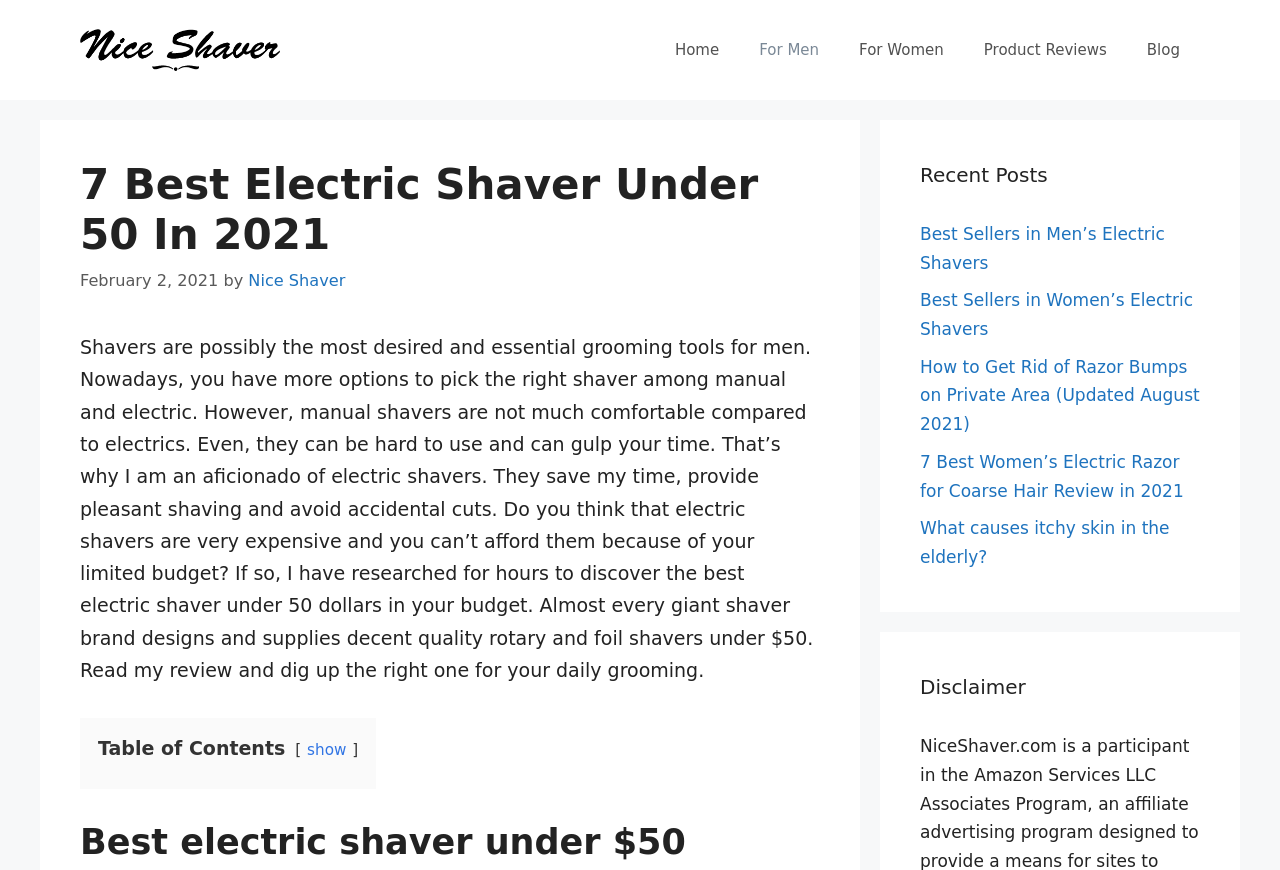Bounding box coordinates are specified in the format (top-left x, top-left y, bottom-right x, bottom-right y). All values are floating point numbers bounded between 0 and 1. Please provide the bounding box coordinate of the region this sentence describes: Home

[0.512, 0.023, 0.577, 0.092]